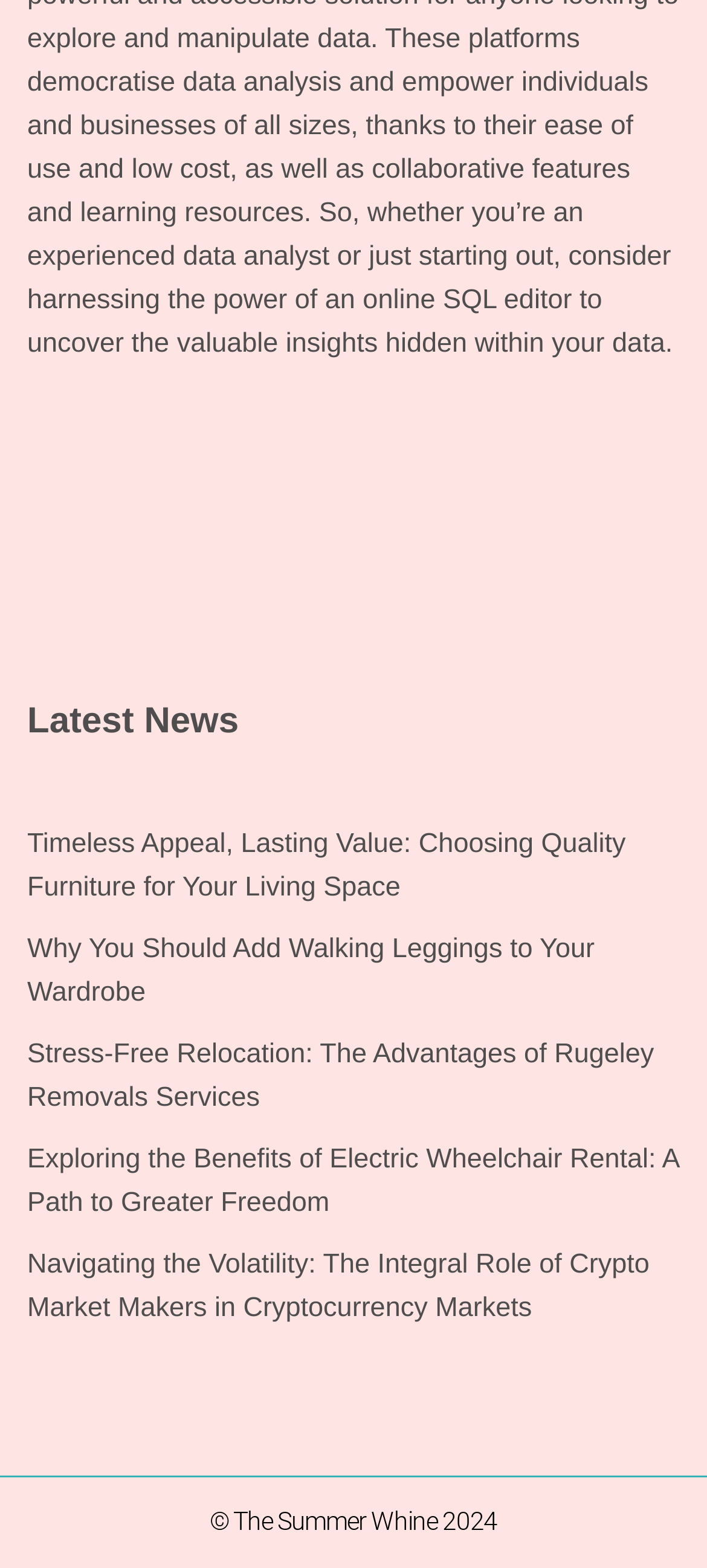What is the name of the website or publication?
Examine the image and give a concise answer in one word or a short phrase.

The Summer Whine